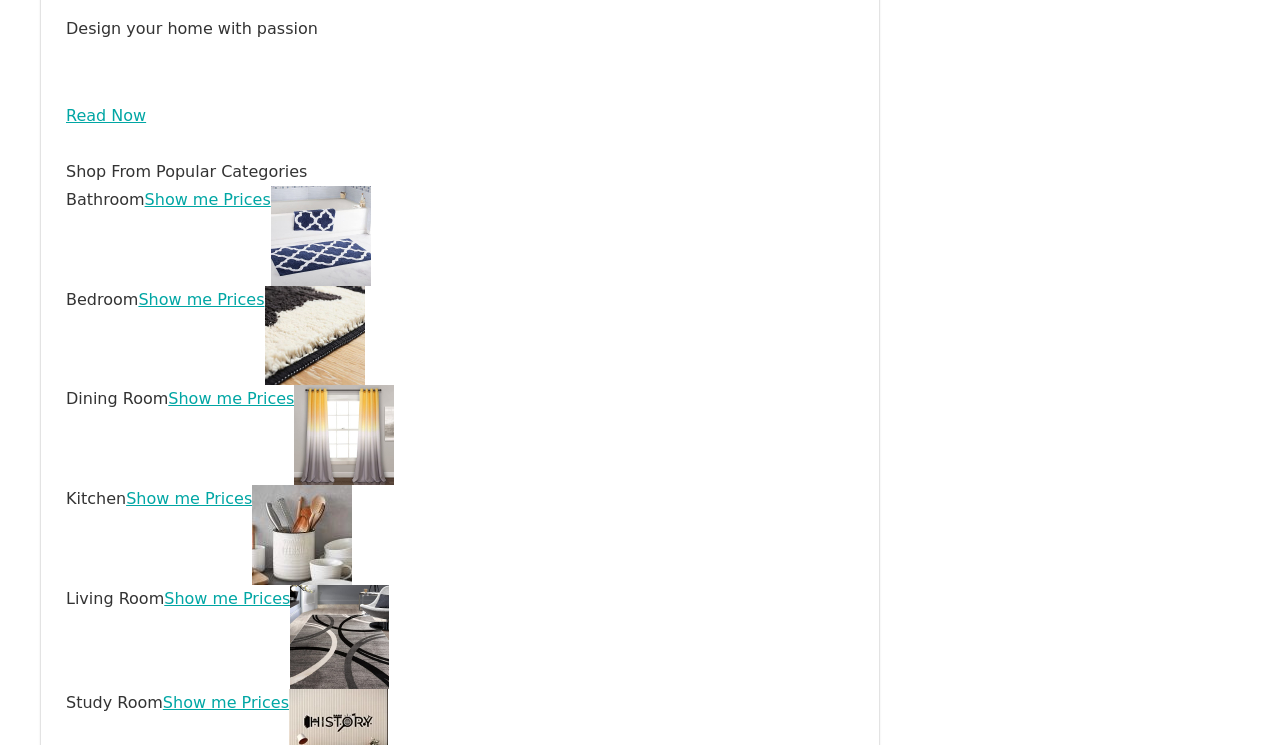Locate and provide the bounding box coordinates for the HTML element that matches this description: "Buzzonnet".

None